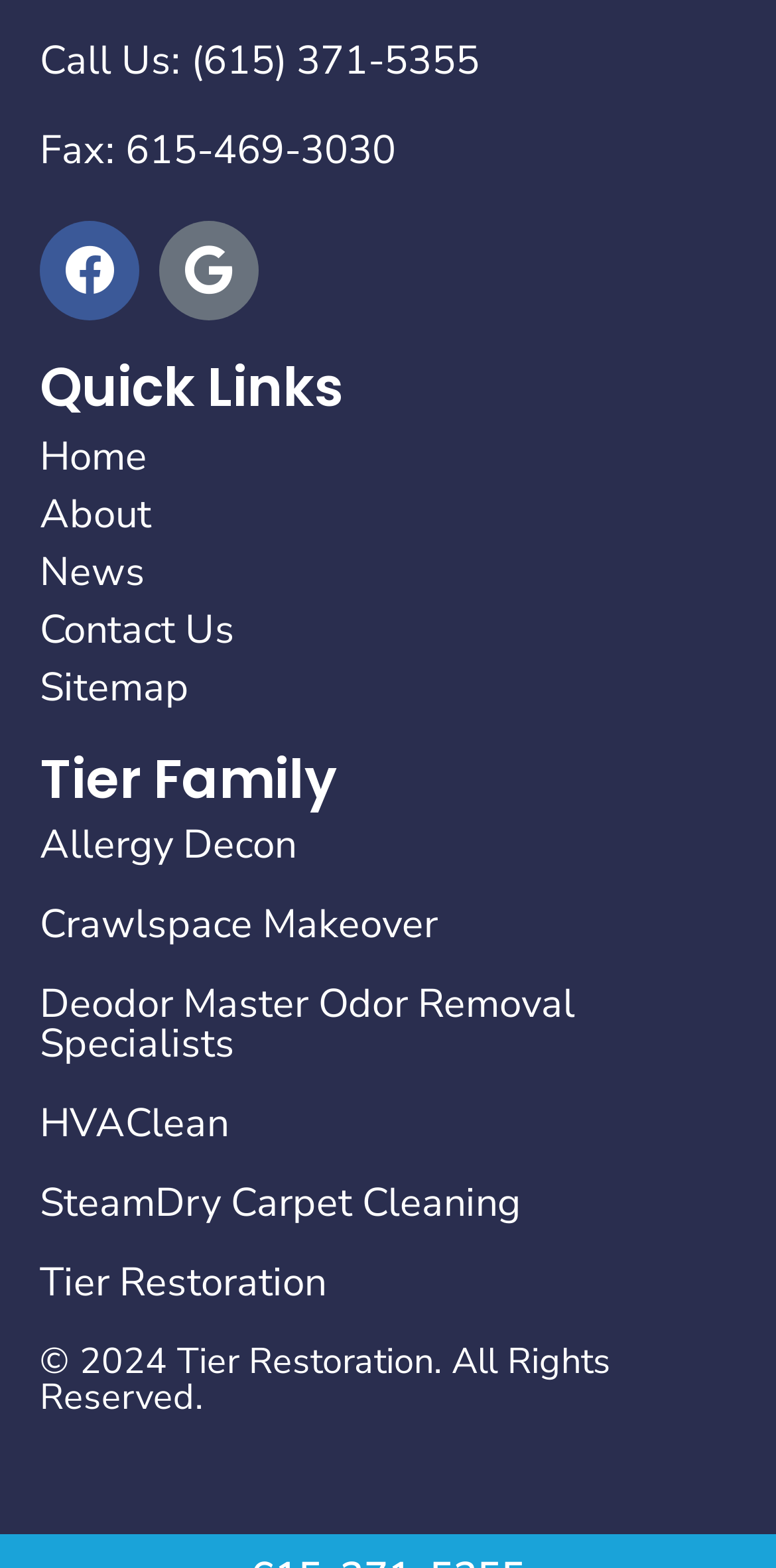Determine the bounding box coordinates of the area to click in order to meet this instruction: "Call the phone number".

[0.051, 0.021, 0.618, 0.056]